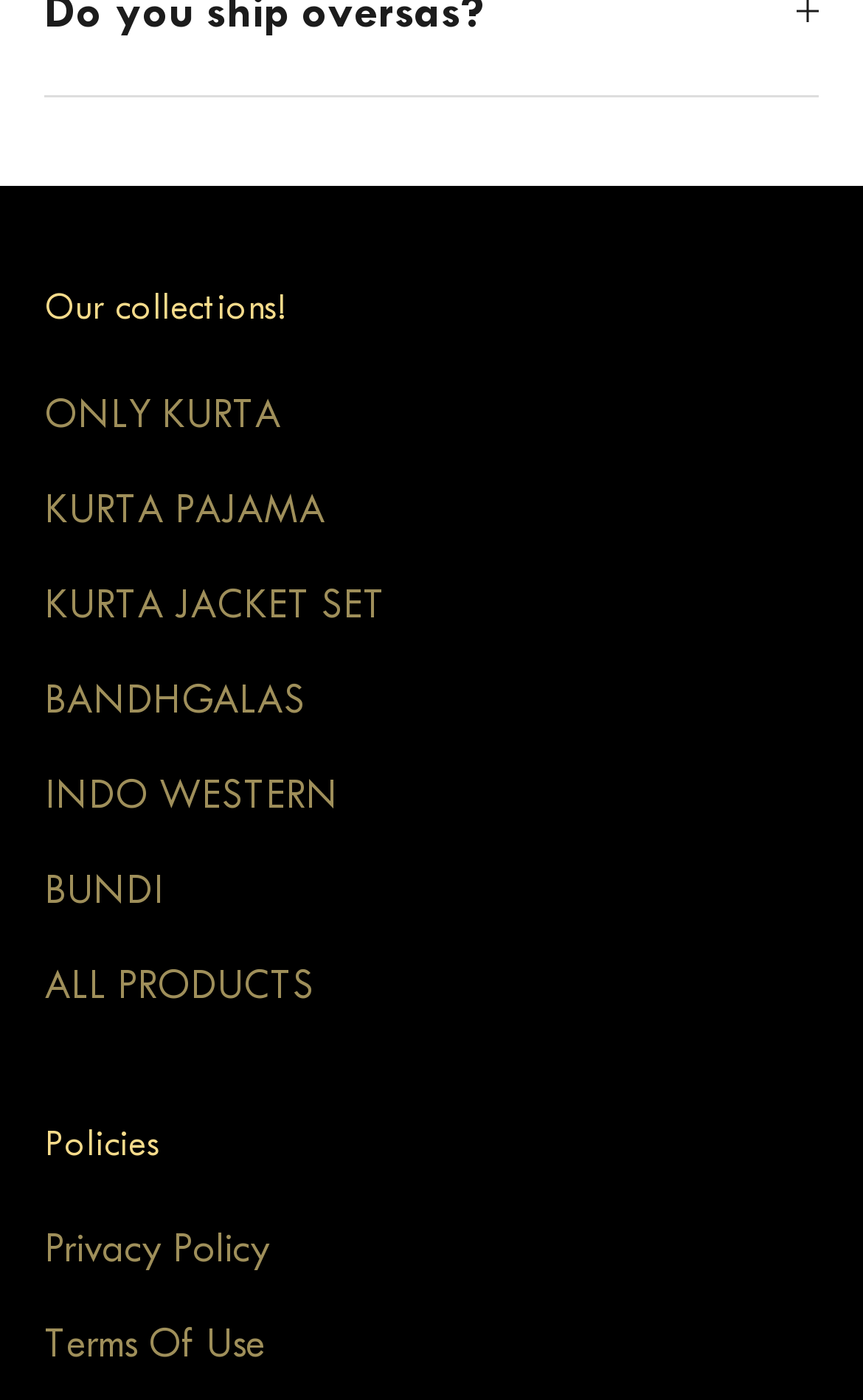Please identify the bounding box coordinates of where to click in order to follow the instruction: "browse ALL PRODUCTS".

[0.051, 0.686, 0.364, 0.72]